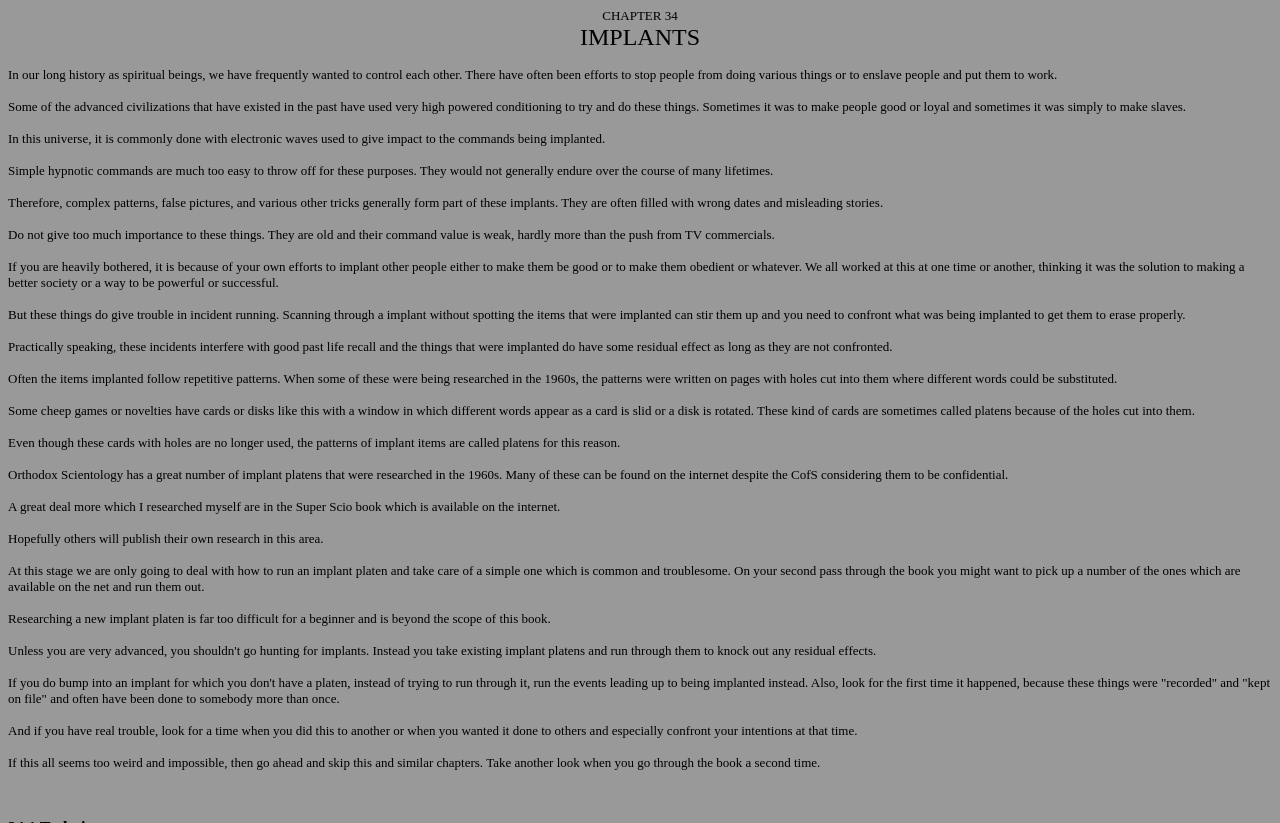Why do implant items interfere with good past life recall?
Please provide a full and detailed response to the question.

The static text elements explain that implant items interfere with good past life recall because they have residual effects as long as they are not confronted. Scanning through an implant without spotting the items that were implanted can stir them up and you need to confront what was being implanted to get them to erase properly.